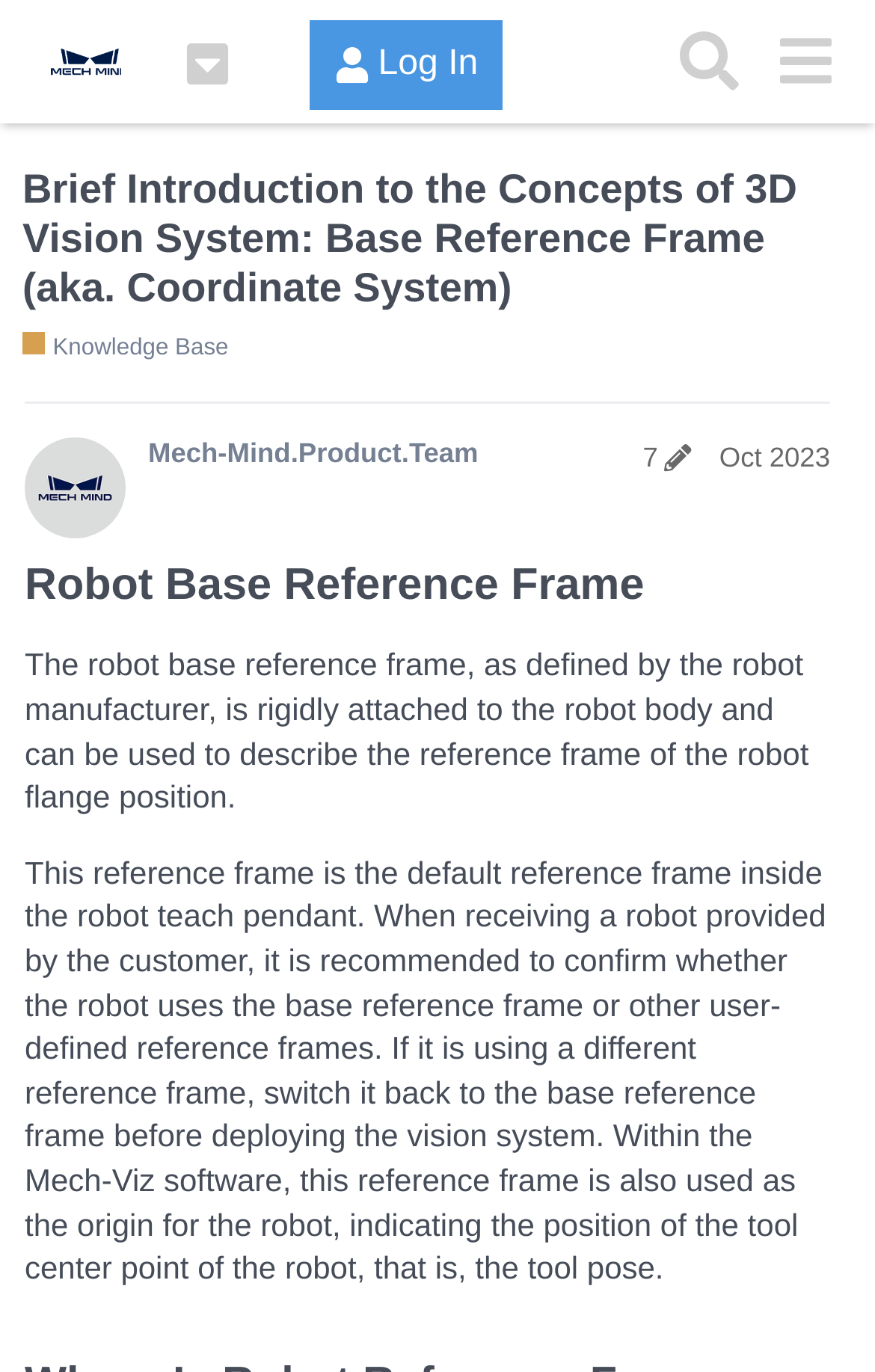Determine the bounding box coordinates of the clickable element to complete this instruction: "Click the 'Mech-Mind Online Community' link". Provide the coordinates in the format of four float numbers between 0 and 1, [left, top, right, bottom].

[0.026, 0.015, 0.14, 0.074]